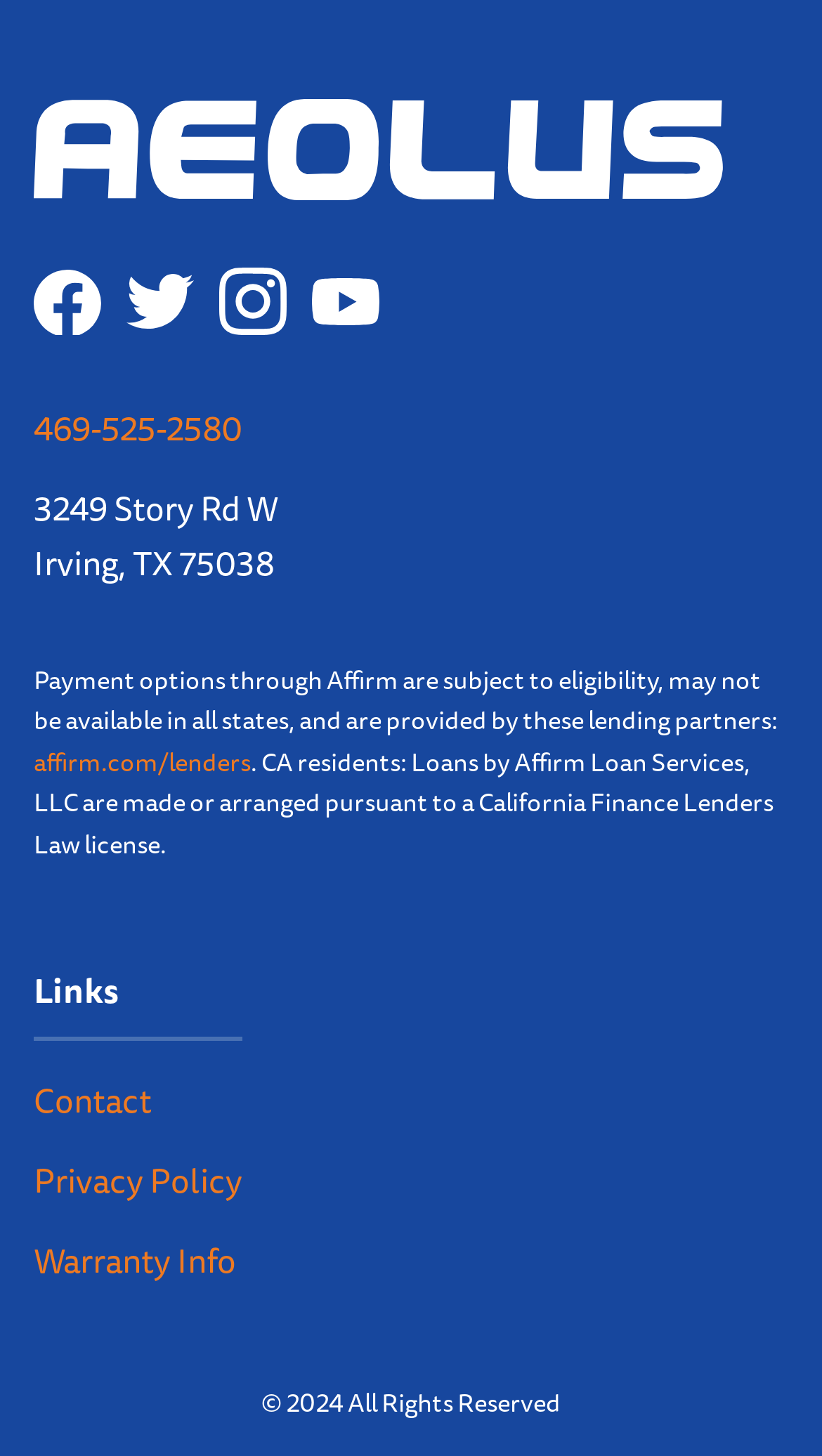What is the address of the business? Refer to the image and provide a one-word or short phrase answer.

3249 Story Rd W, Irving, TX 75038